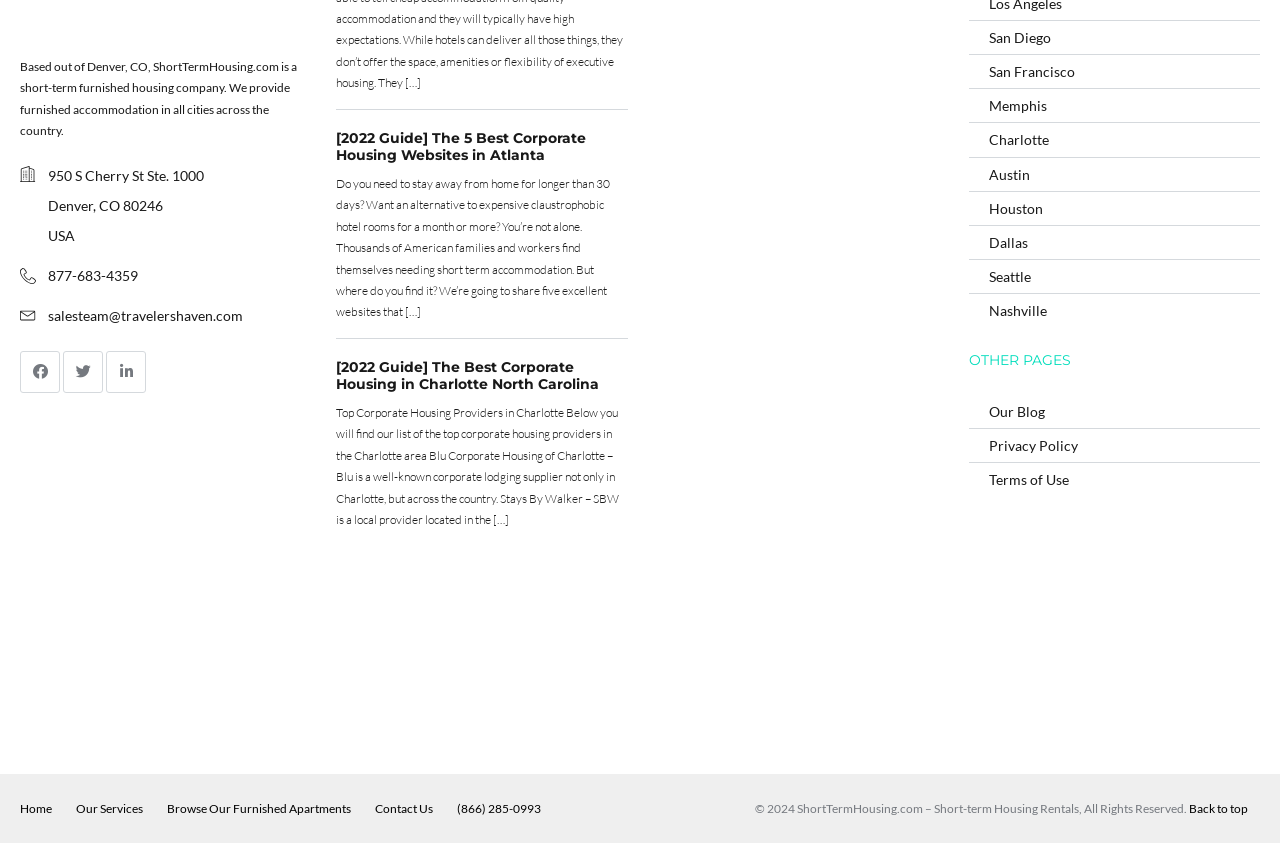Please identify the bounding box coordinates of the clickable region that I should interact with to perform the following instruction: "Read the blog". The coordinates should be expressed as four float numbers between 0 and 1, i.e., [left, top, right, bottom].

[0.772, 0.478, 0.816, 0.498]